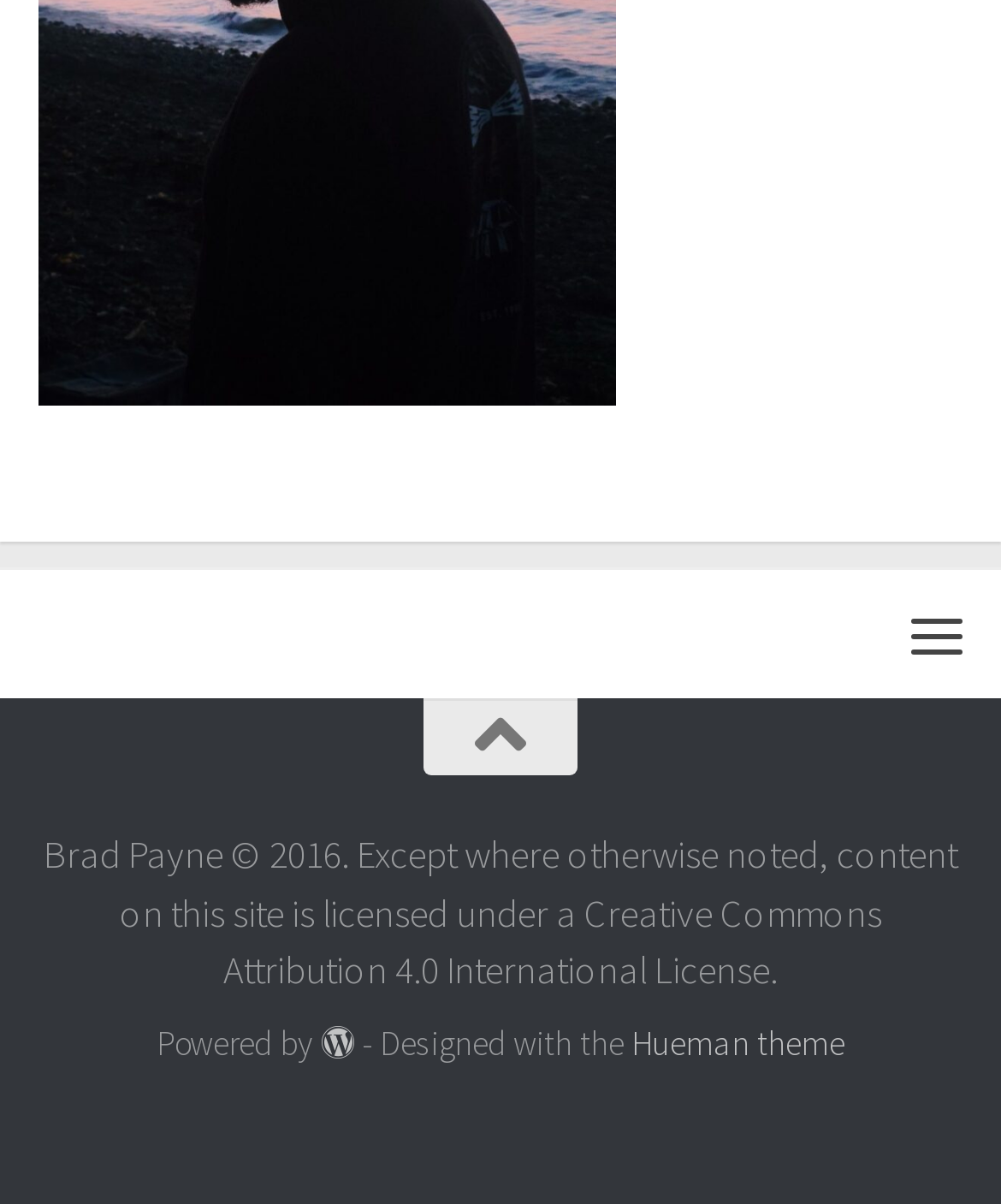Identify the bounding box coordinates for the UI element described as: "title="Menu"". The coordinates should be provided as four floats between 0 and 1: [left, top, right, bottom].

[0.872, 0.473, 1.0, 0.58]